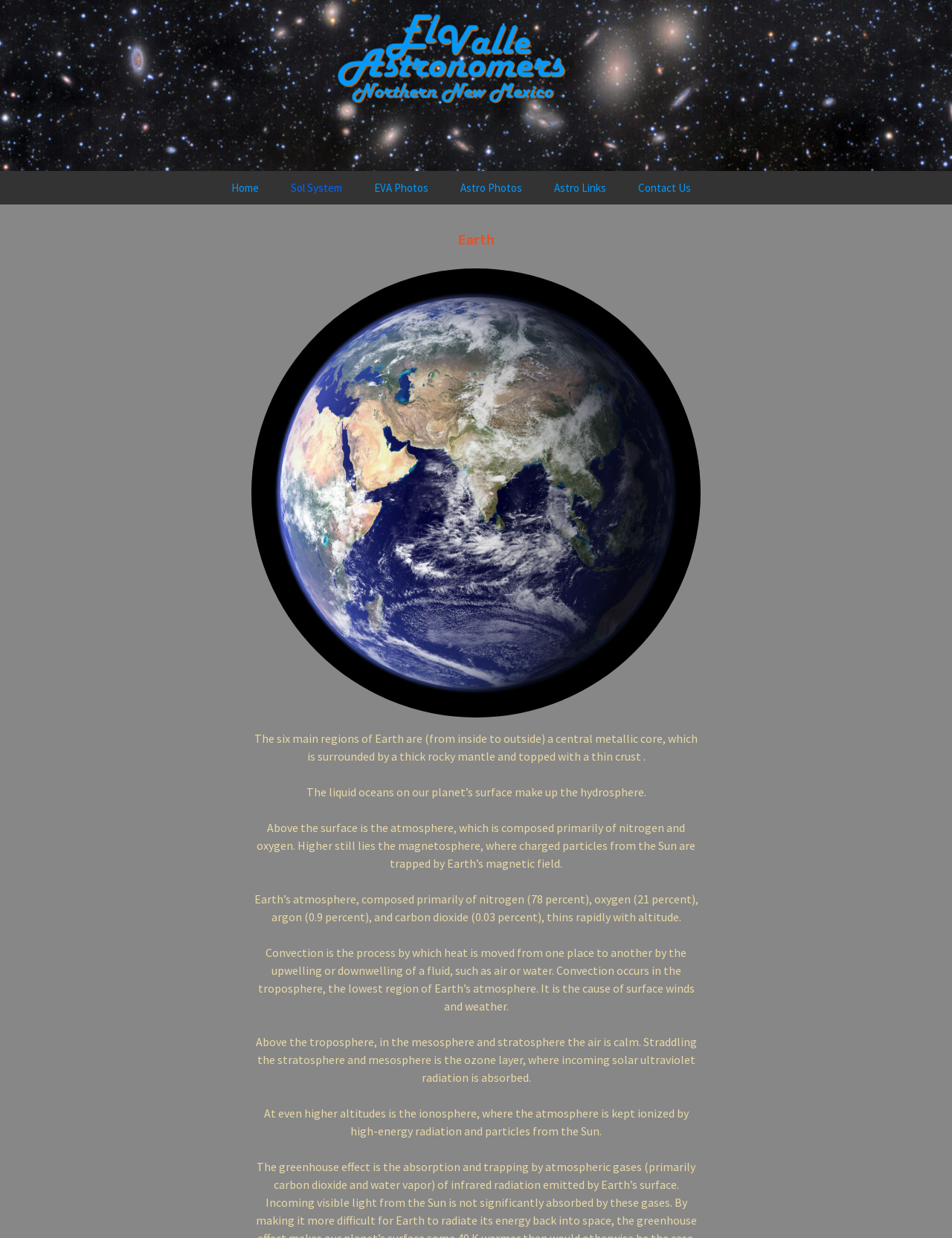Please find the bounding box coordinates for the clickable element needed to perform this instruction: "Browse EVA Photos".

[0.377, 0.138, 0.466, 0.165]